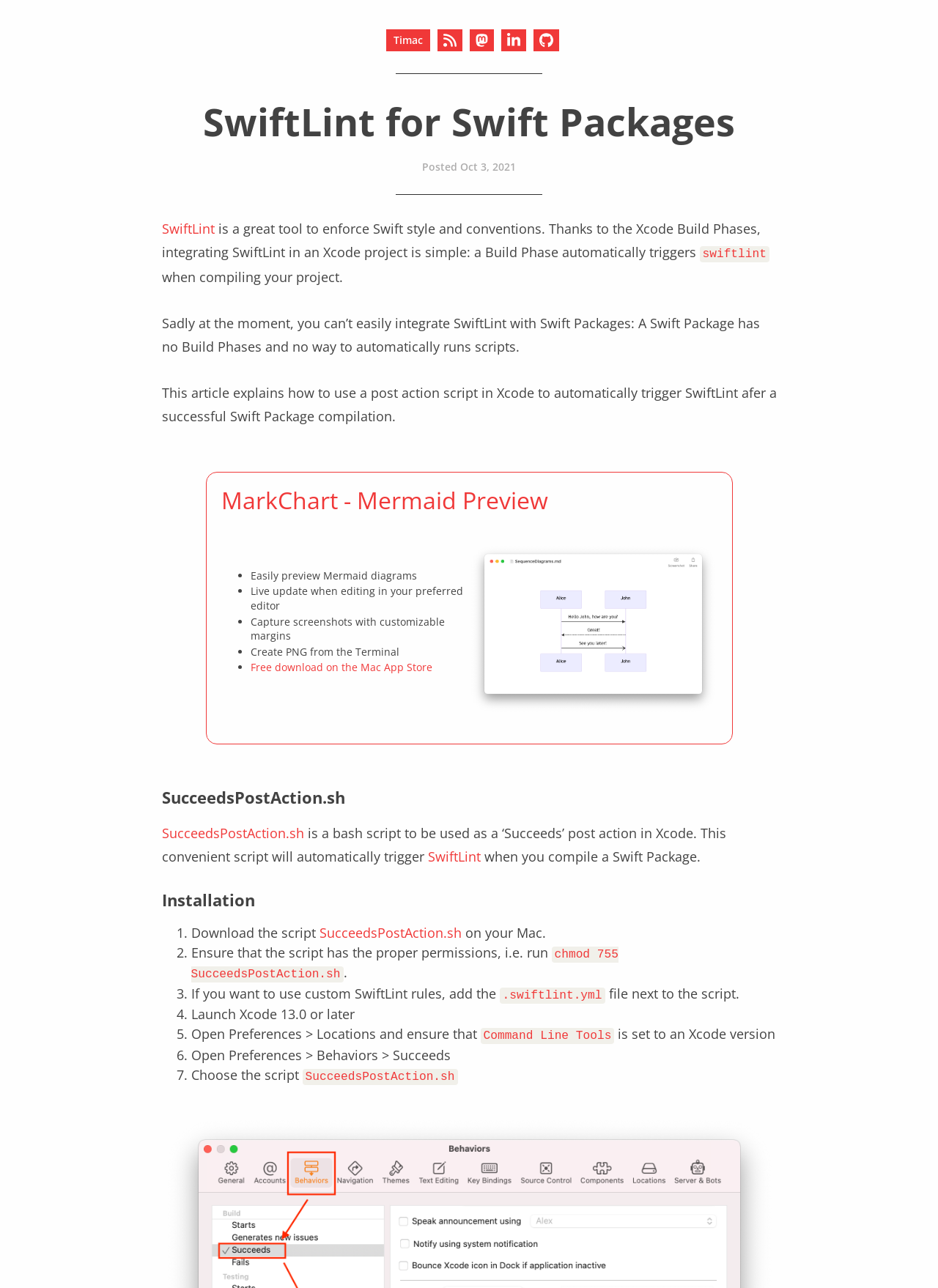Locate the bounding box coordinates of the clickable region necessary to complete the following instruction: "Read the article about SwiftLint for Swift Packages". Provide the coordinates in the format of four float numbers between 0 and 1, i.e., [left, top, right, bottom].

[0.172, 0.171, 0.811, 0.203]